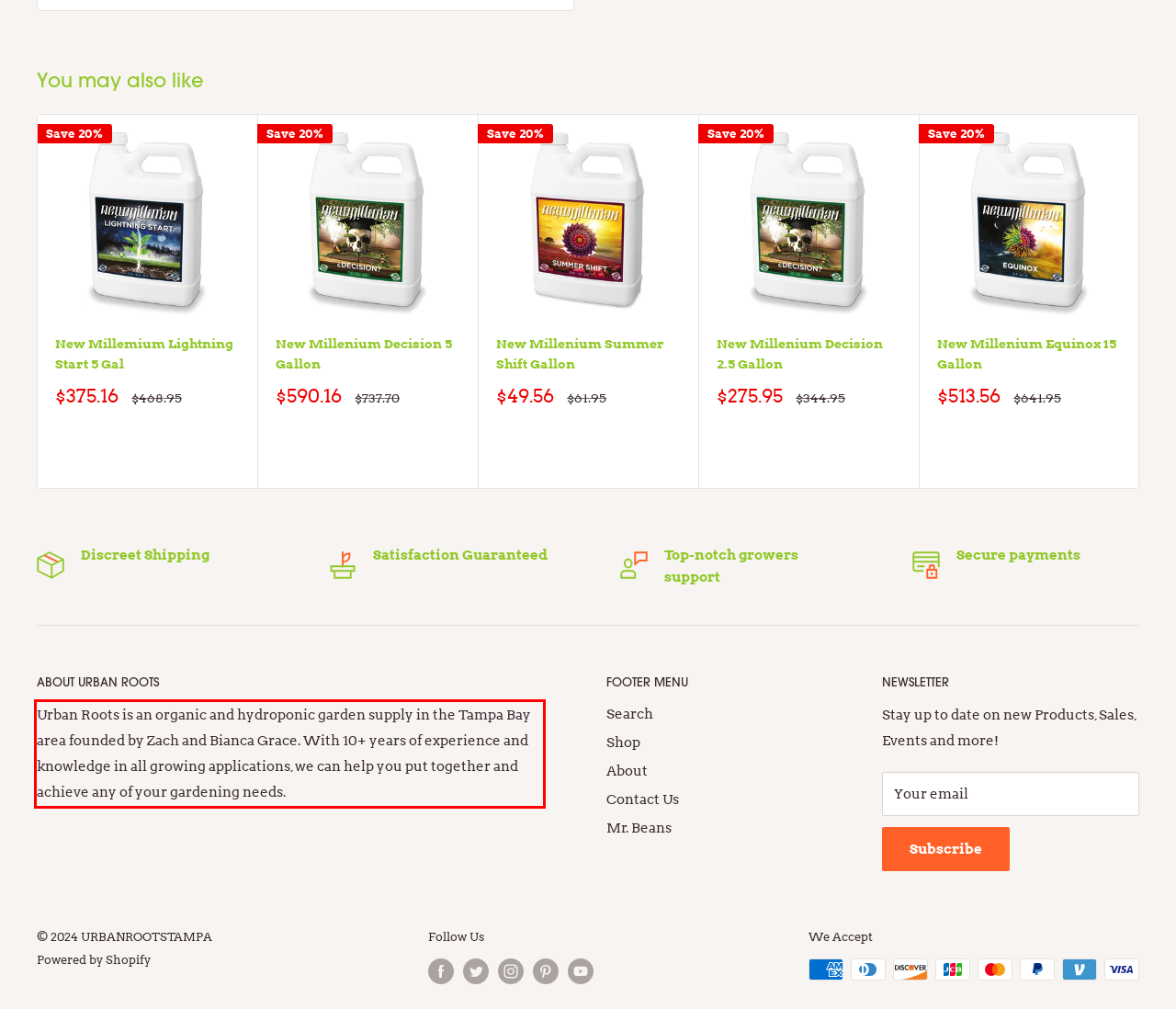Using the provided webpage screenshot, identify and read the text within the red rectangle bounding box.

Urban Roots is an organic and hydroponic garden supply in the Tampa Bay area founded by Zach and Bianca Grace. With 10+ years of experience and knowledge in all growing applications, we can help you put together and achieve any of your gardening needs.